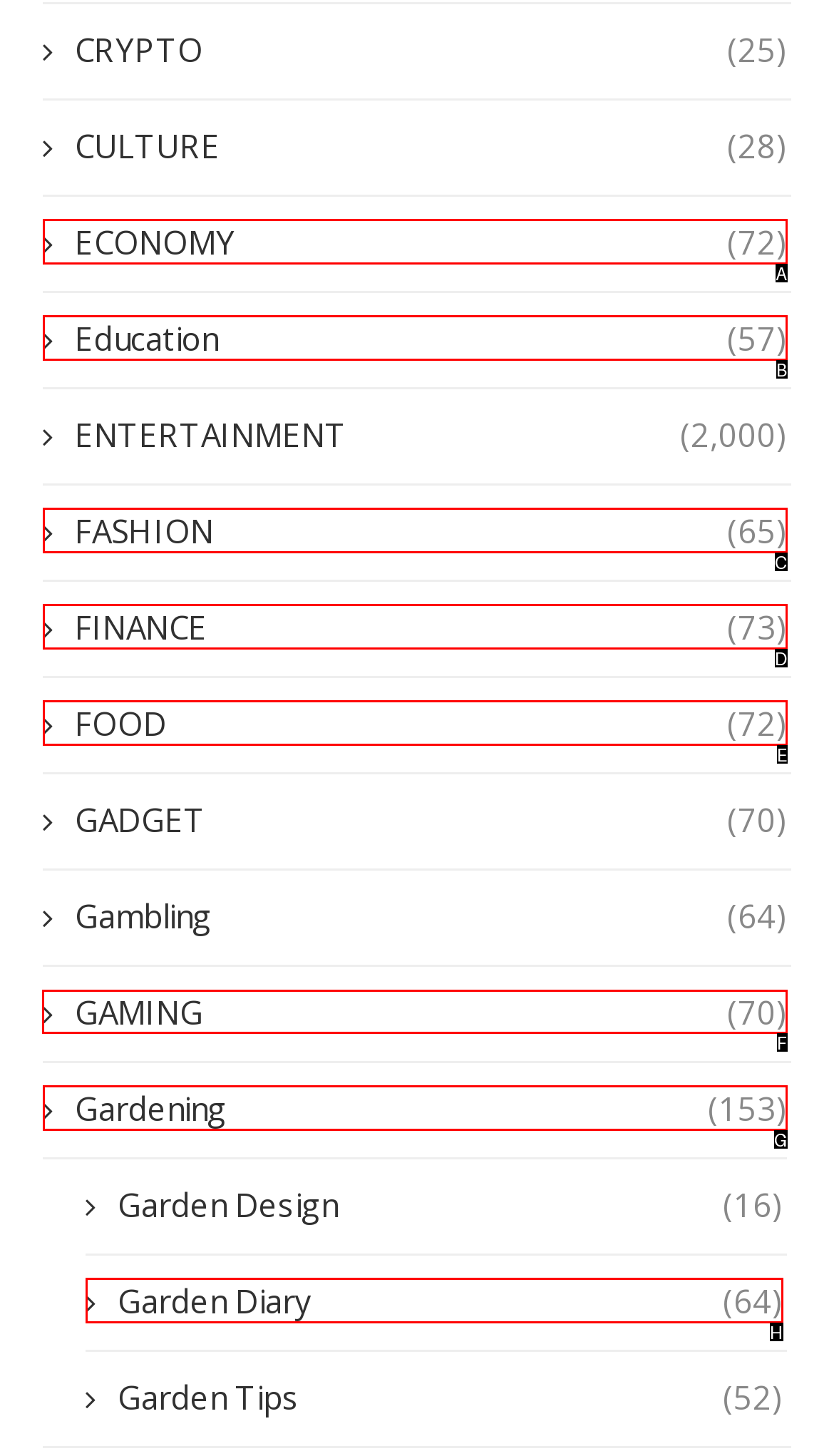Select the correct UI element to complete the task: Explore GAMING
Please provide the letter of the chosen option.

F